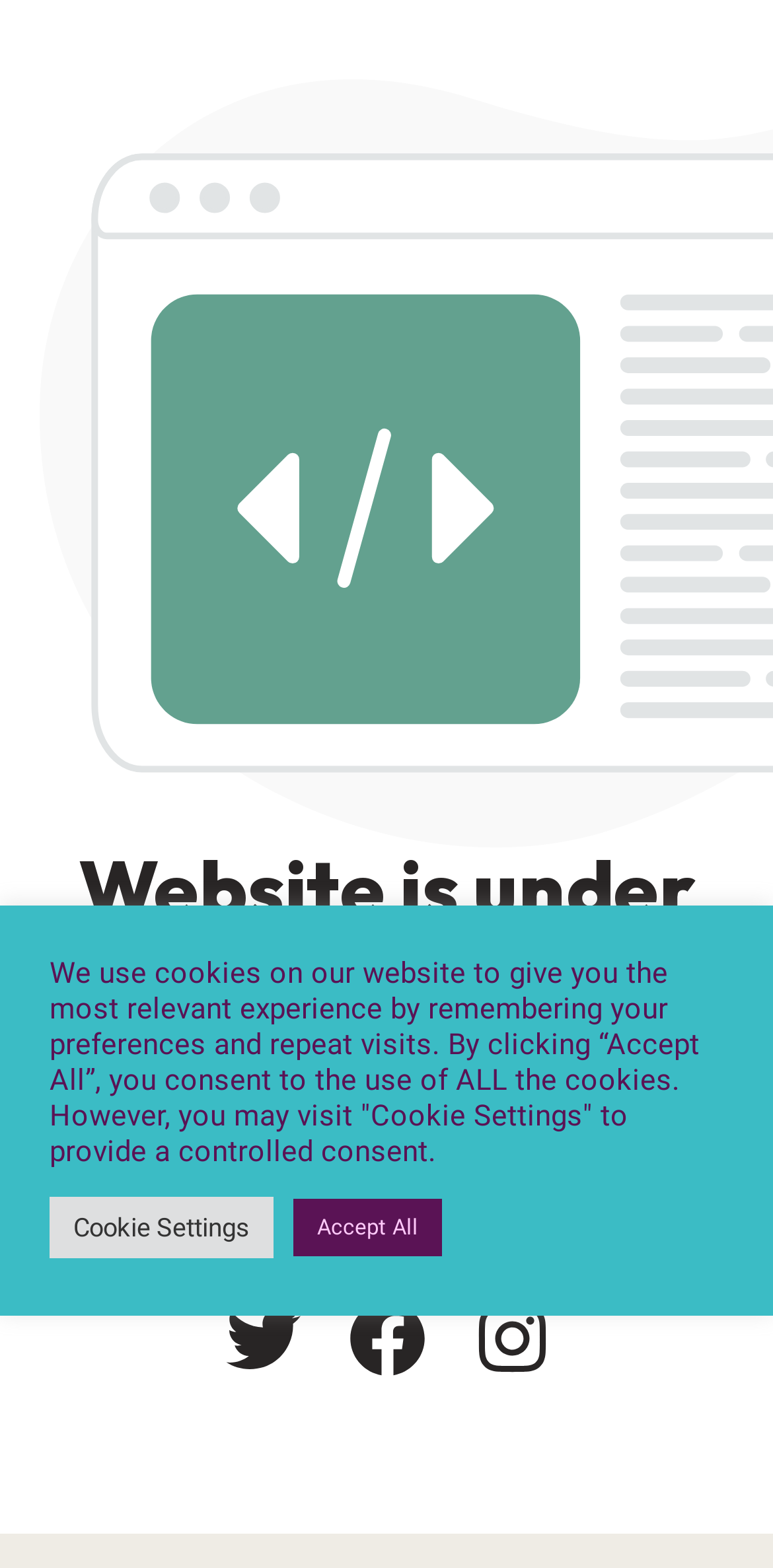Identify the bounding box of the UI element described as follows: "Privacy Policy". Provide the coordinates as four float numbers in the range of 0 to 1 [left, top, right, bottom].

None